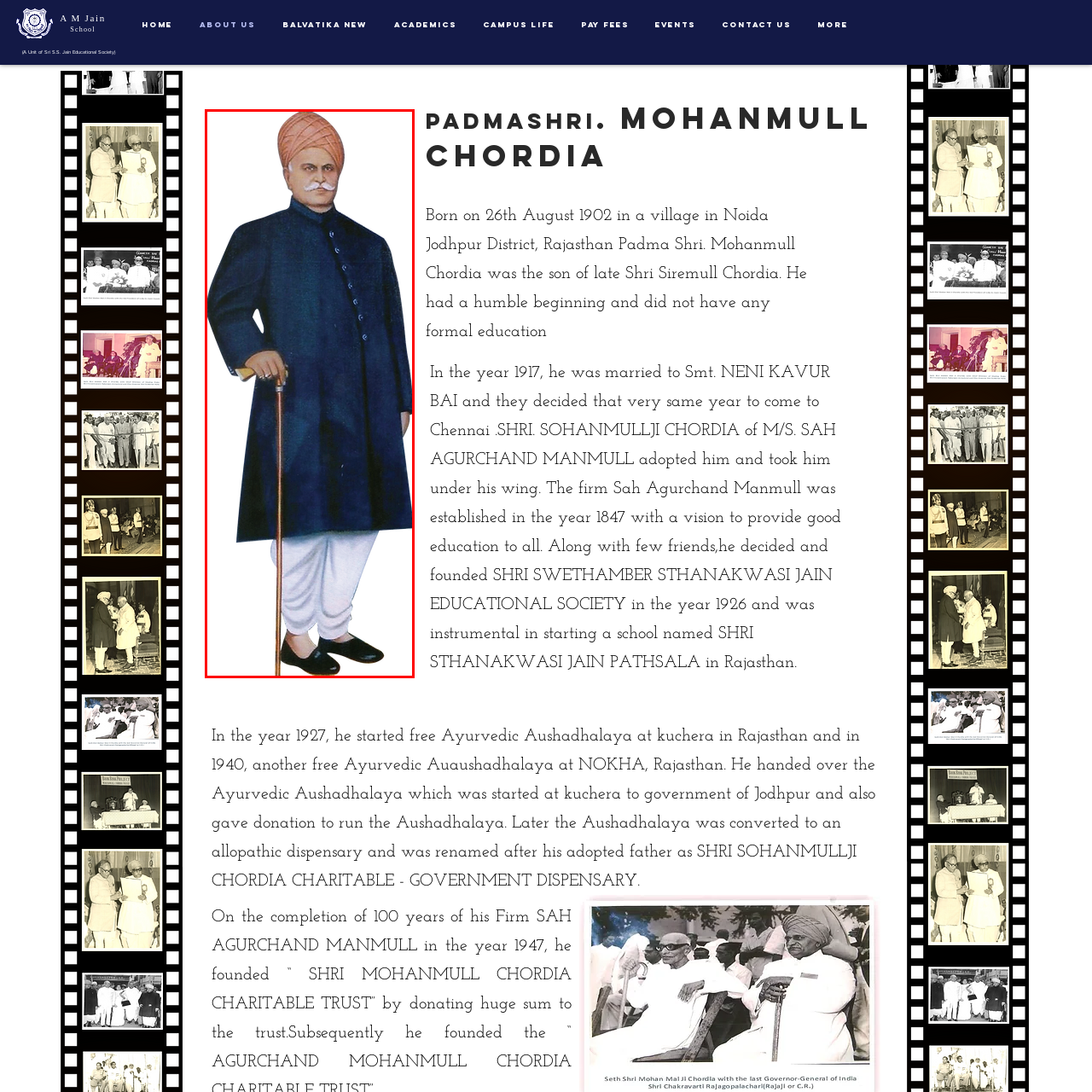Describe extensively the image content marked by the red bounding box.

This image features a prominently dressed figure standing confidently, wearing a traditional black coat and white trousers, complemented by a distinctive orange turban. The individual holds a cane, suggesting a sense of gravitas and authority. This portrait likely represents Padma Shri Mohanmull Chordia, an influential figure in the educational sector and a key contributor to the establishment of the Shri Sthanakwadi Jain Educational Society. Known for his commitment to education and community welfare, Chordia's legacy includes founding institutions aimed at providing quality education. His attire reflects the cultural heritage and status that underscore his significant contributions to society.